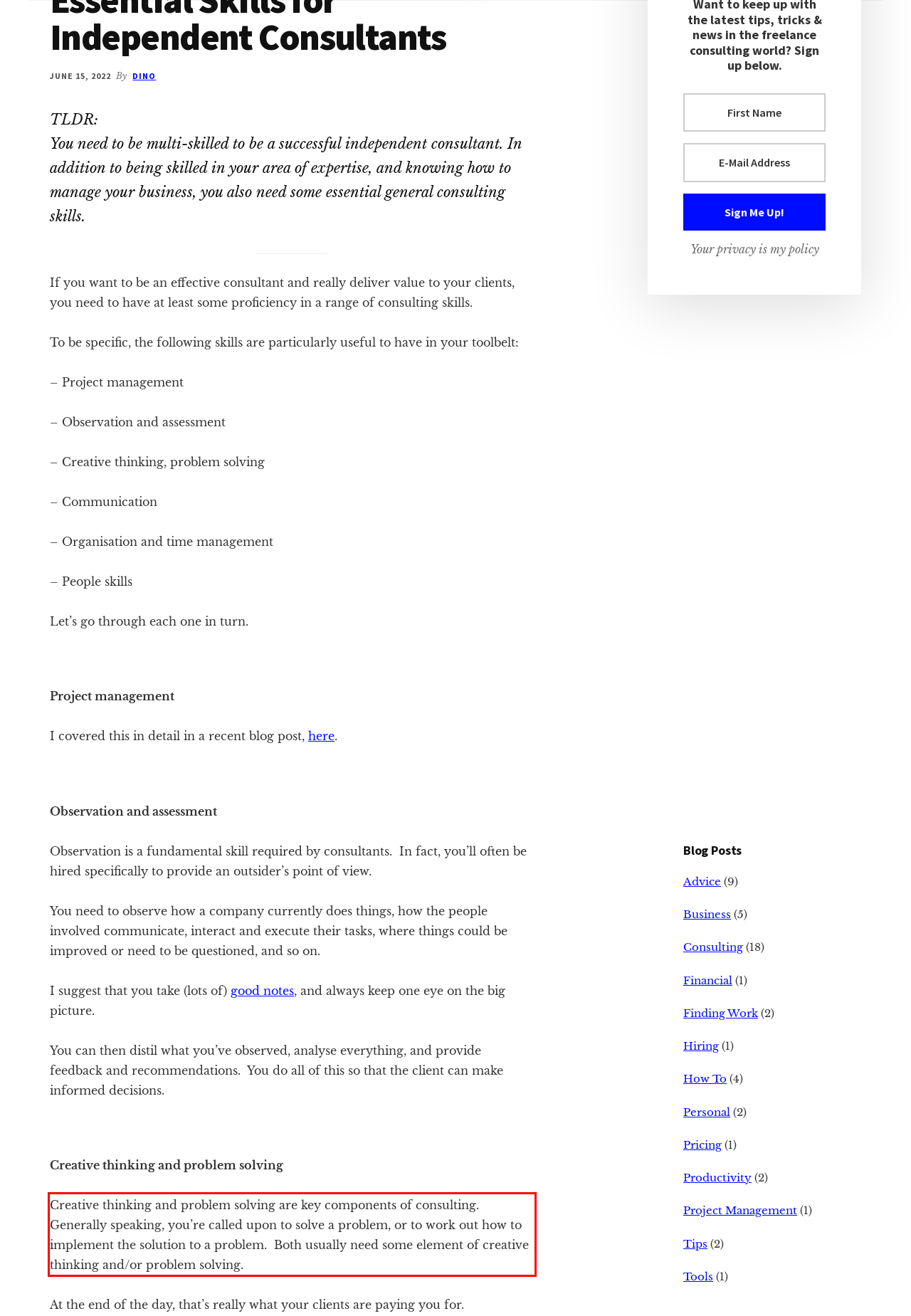Given a webpage screenshot with a red bounding box, perform OCR to read and deliver the text enclosed by the red bounding box.

Creative thinking and problem solving are key components of consulting. Generally speaking, you’re called upon to solve a problem, or to work out how to implement the solution to a problem. Both usually need some element of creative thinking and/or problem solving.